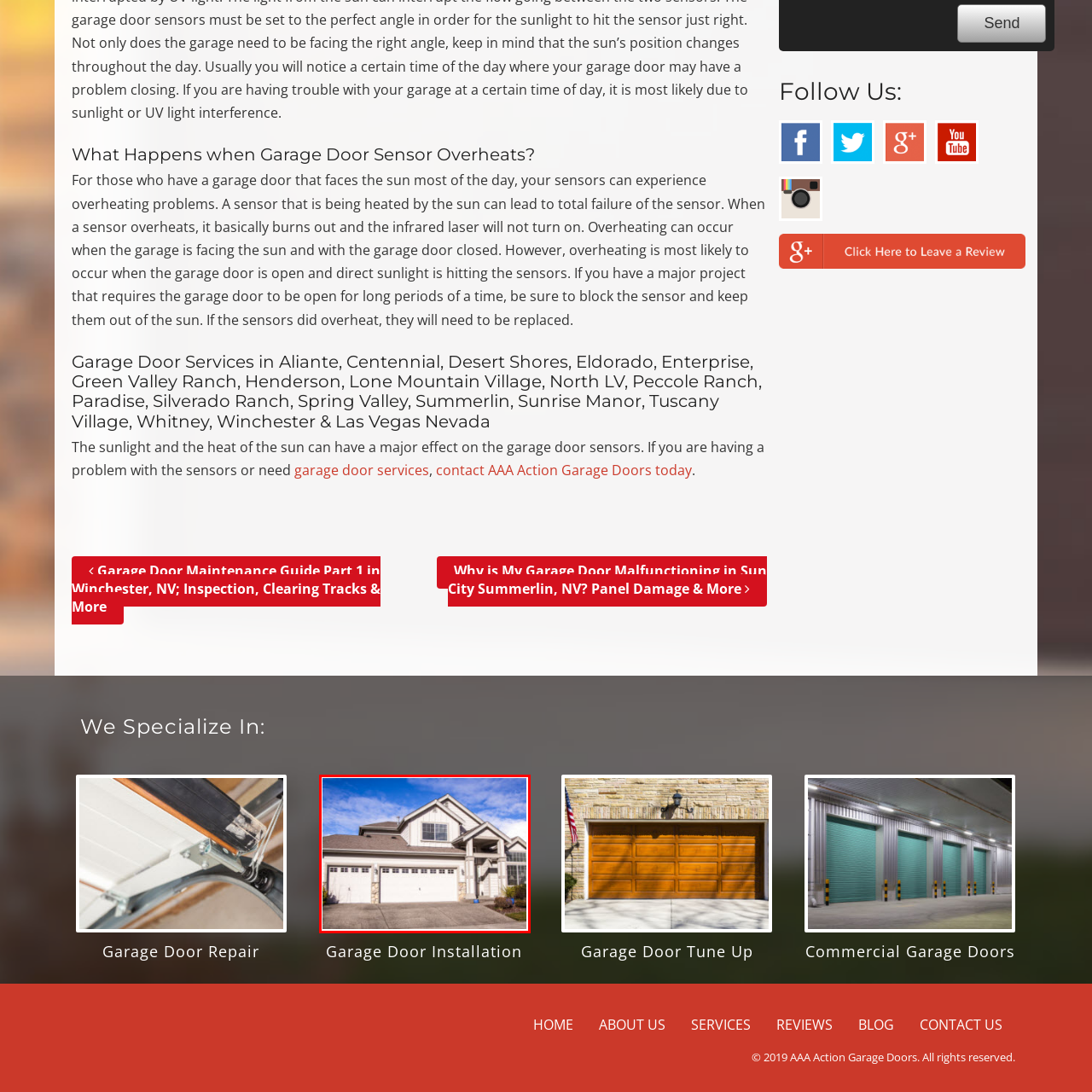Describe the scene captured within the highlighted red boundary in great detail.

The image depicts a modern, two-story home featuring a welcoming façade and a spacious driveway. The house has a light-colored exterior with architectural details that emphasize its contemporary design. Large windows allow plenty of natural light to flood the interiors, while the inviting front porch adds charm to the overall appearance. Prominently displayed are two garage doors, suggesting a functional aspect ideal for homeowners requiring ample storage or vehicle space. This image captures a suburban lifestyle, showcasing a well-maintained property that emphasizes both beauty and practicality.